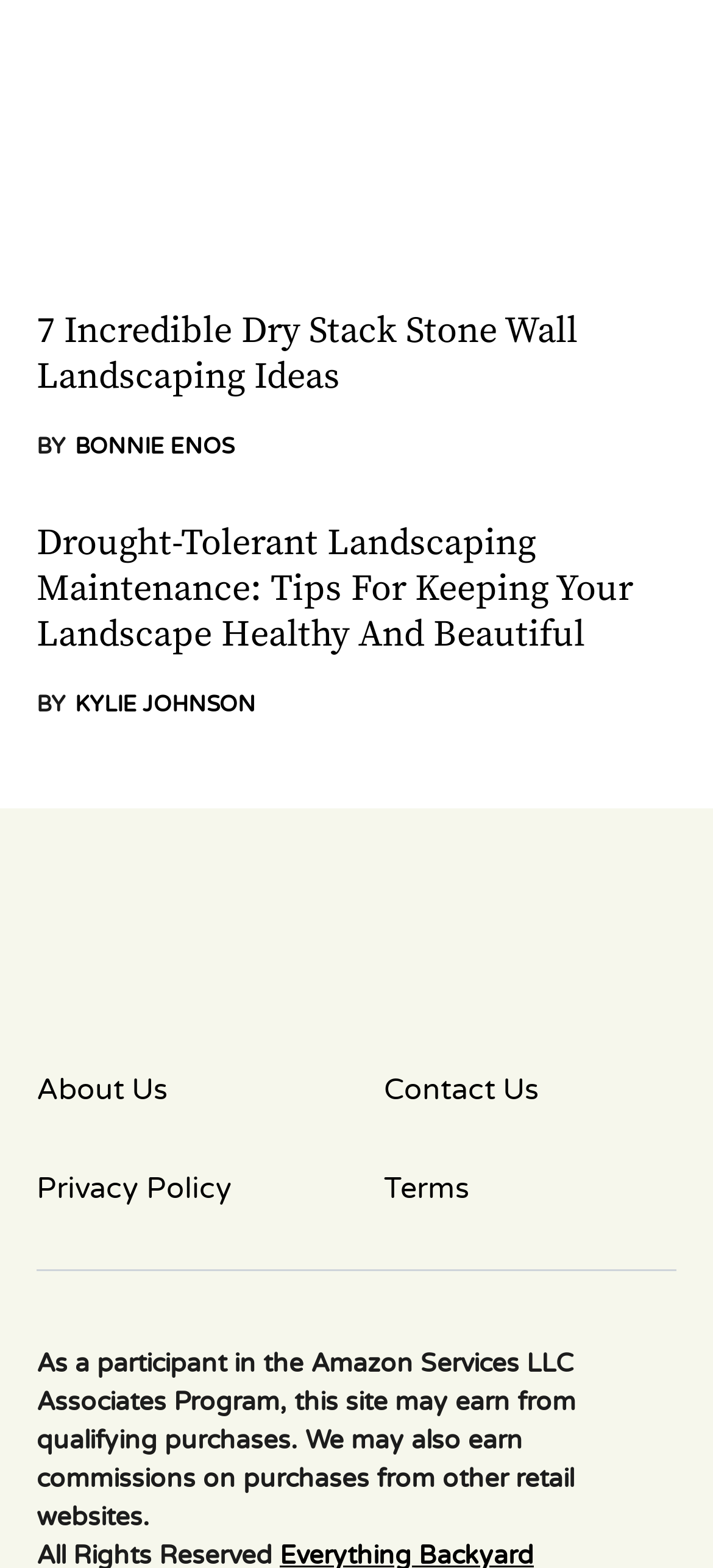Could you highlight the region that needs to be clicked to execute the instruction: "click the link to read 7 Incredible Dry Stack Stone Wall Landscaping Ideas"?

[0.051, 0.197, 0.81, 0.256]